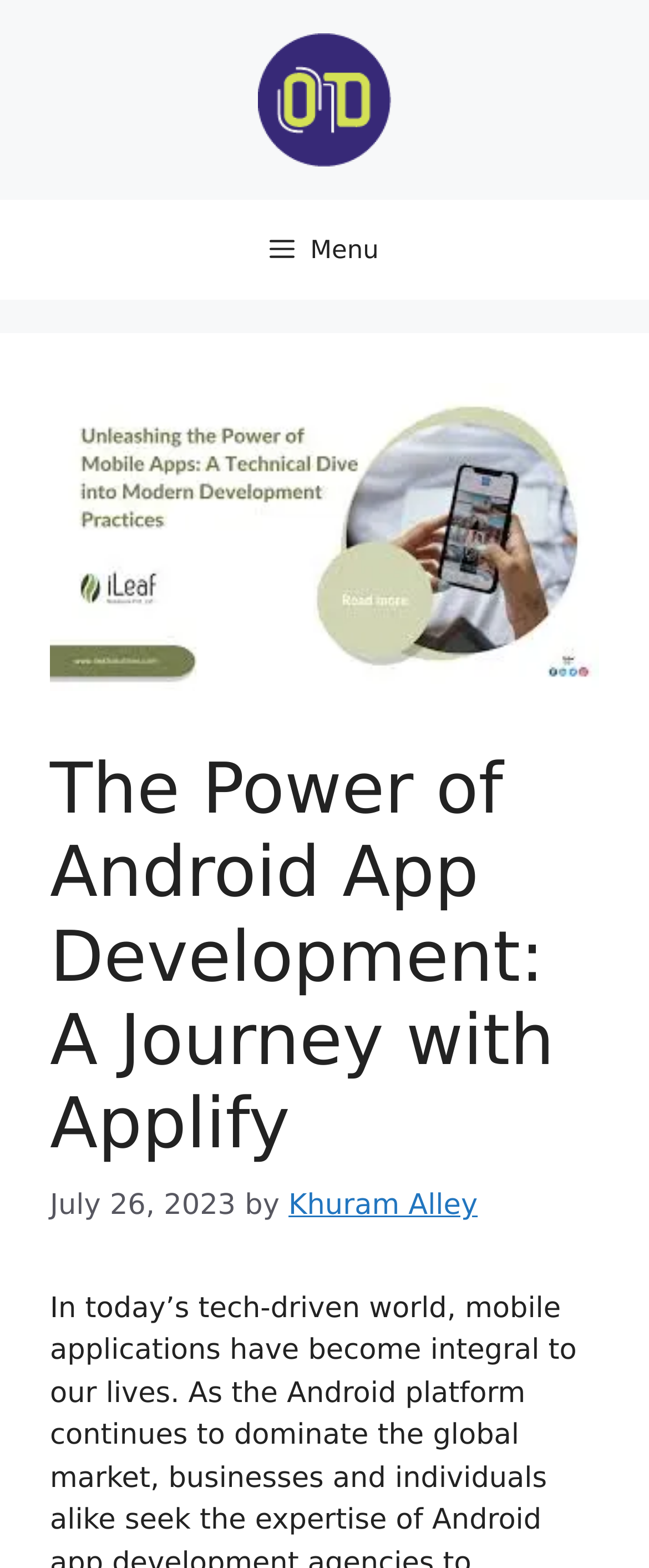Reply to the question with a single word or phrase:
How many links are in the header section?

1